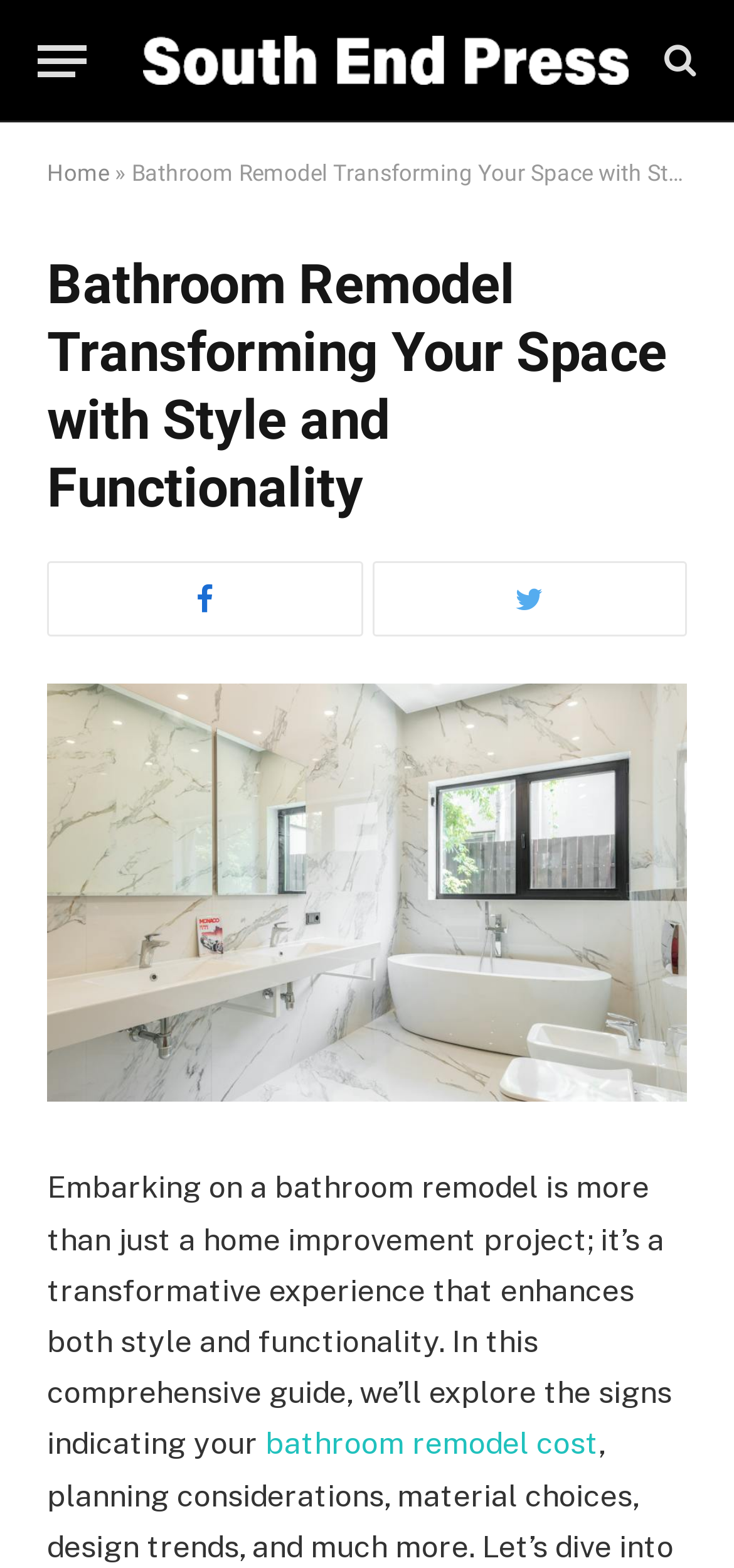What is the purpose of the button?
Using the details from the image, give an elaborate explanation to answer the question.

I found a button element with the text 'Menu', which suggests that it is used to open a menu or navigation options.